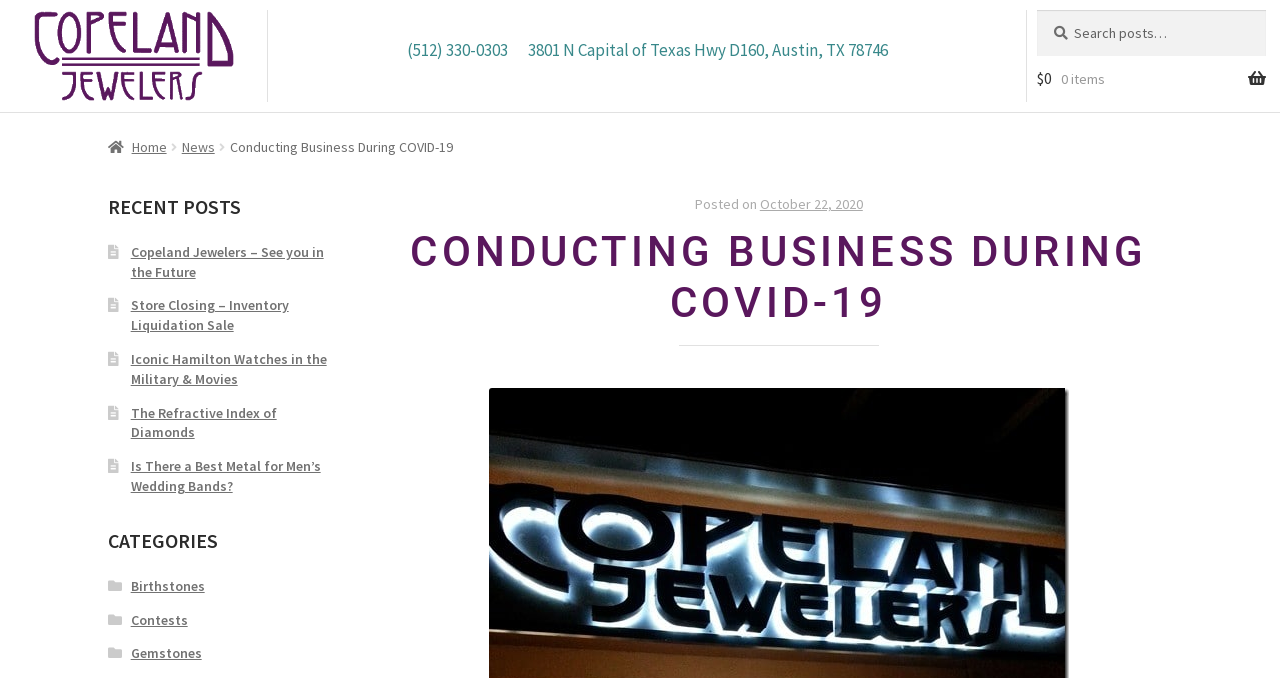Determine the bounding box for the UI element that matches this description: "(512) 330-0303".

[0.318, 0.057, 0.397, 0.09]